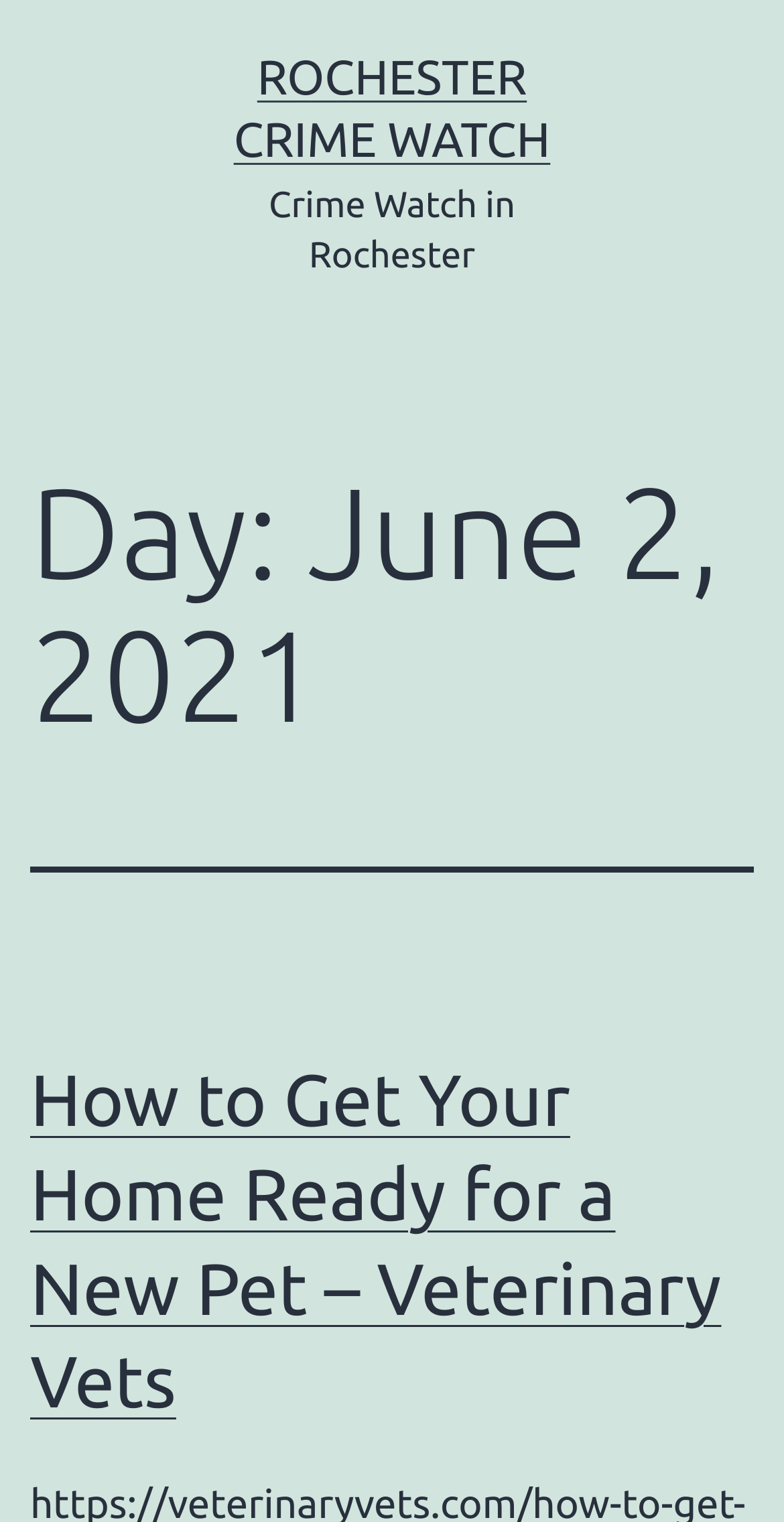Provide the bounding box coordinates of the UI element that matches the description: "简体中文".

None